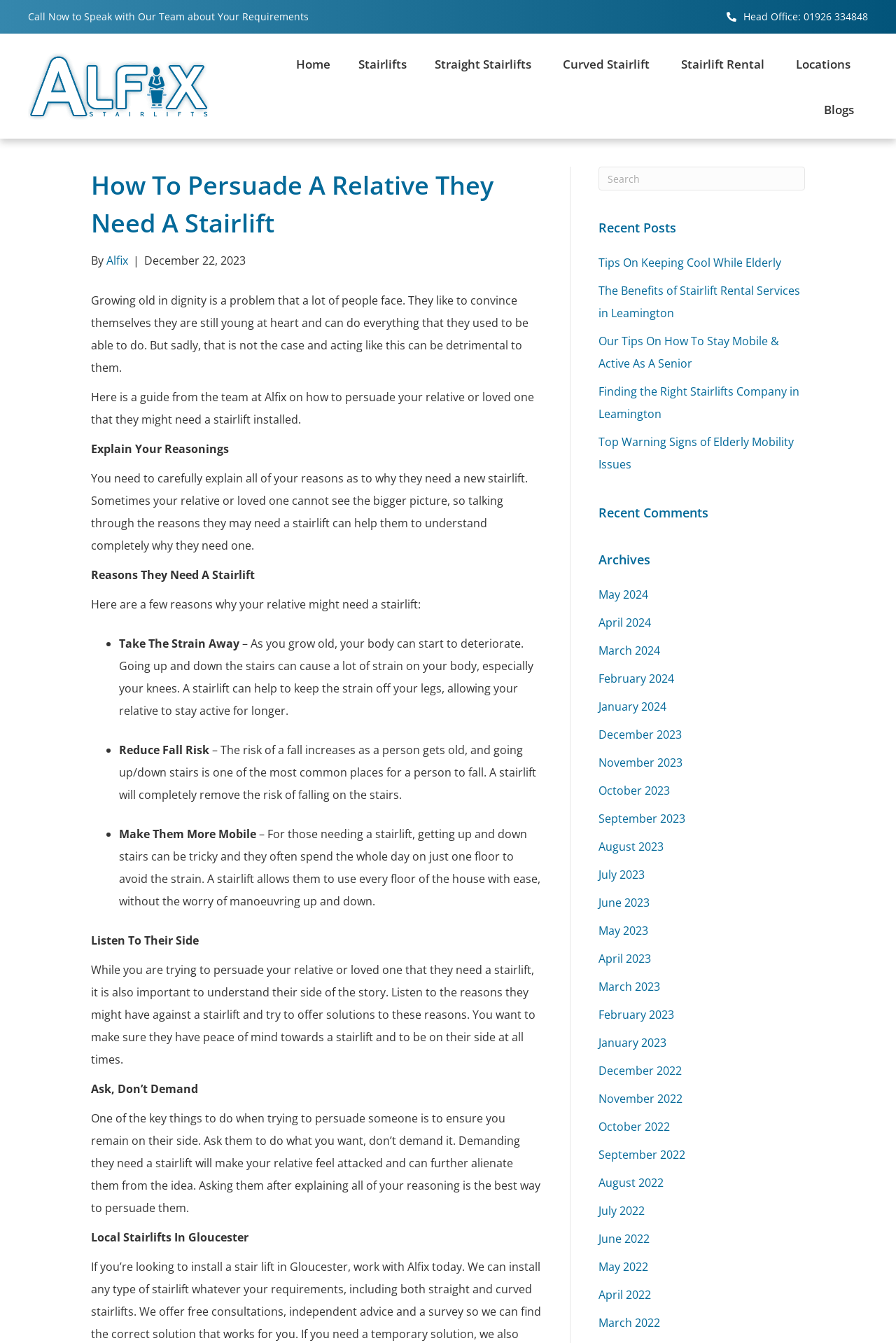Determine the bounding box coordinates for the area you should click to complete the following instruction: "View the archives for December 2023".

[0.668, 0.541, 0.761, 0.553]